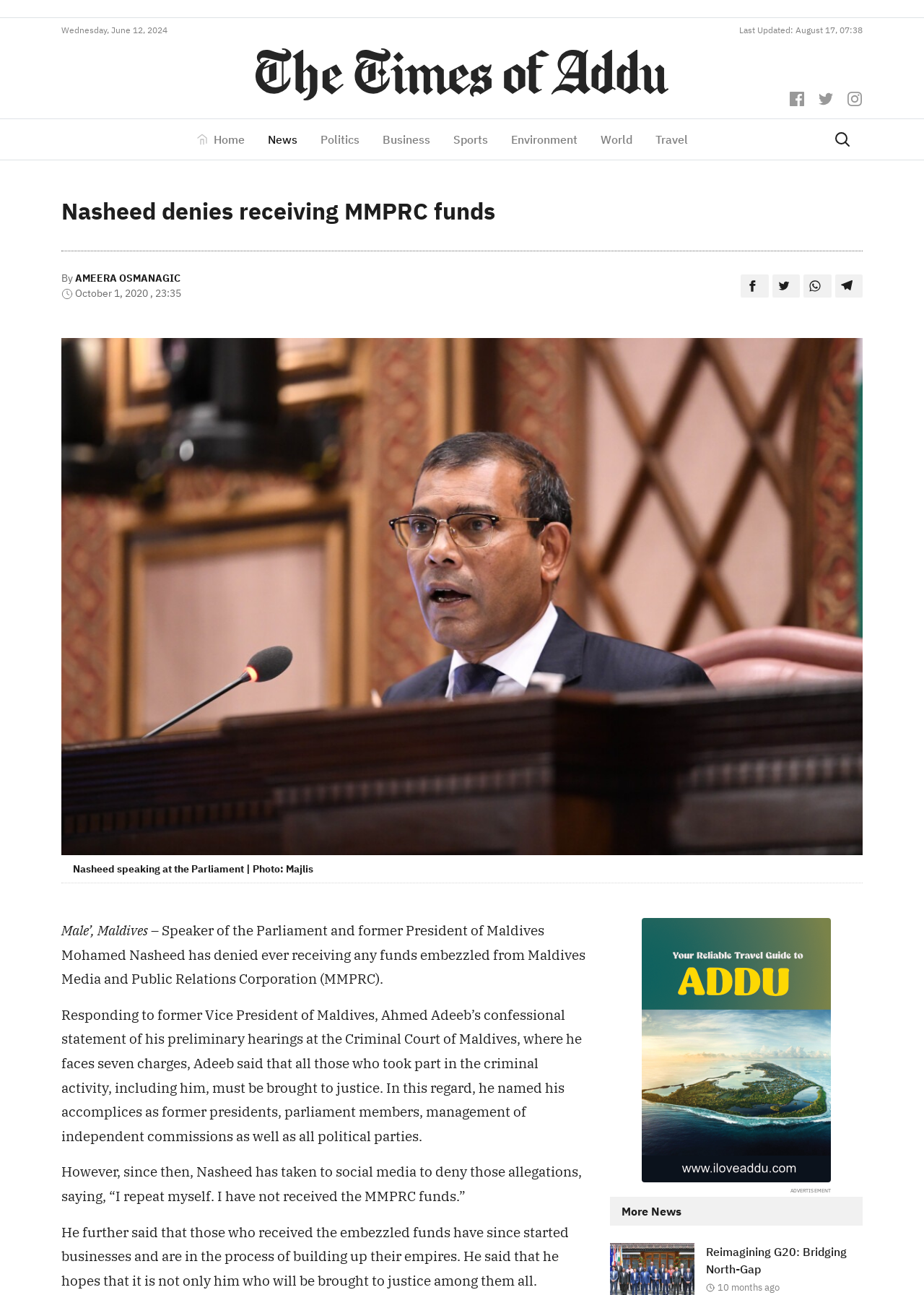Please find the bounding box coordinates for the clickable element needed to perform this instruction: "Read the news titled 'Nasheed denies receiving MMPRC funds'".

[0.066, 0.151, 0.934, 0.189]